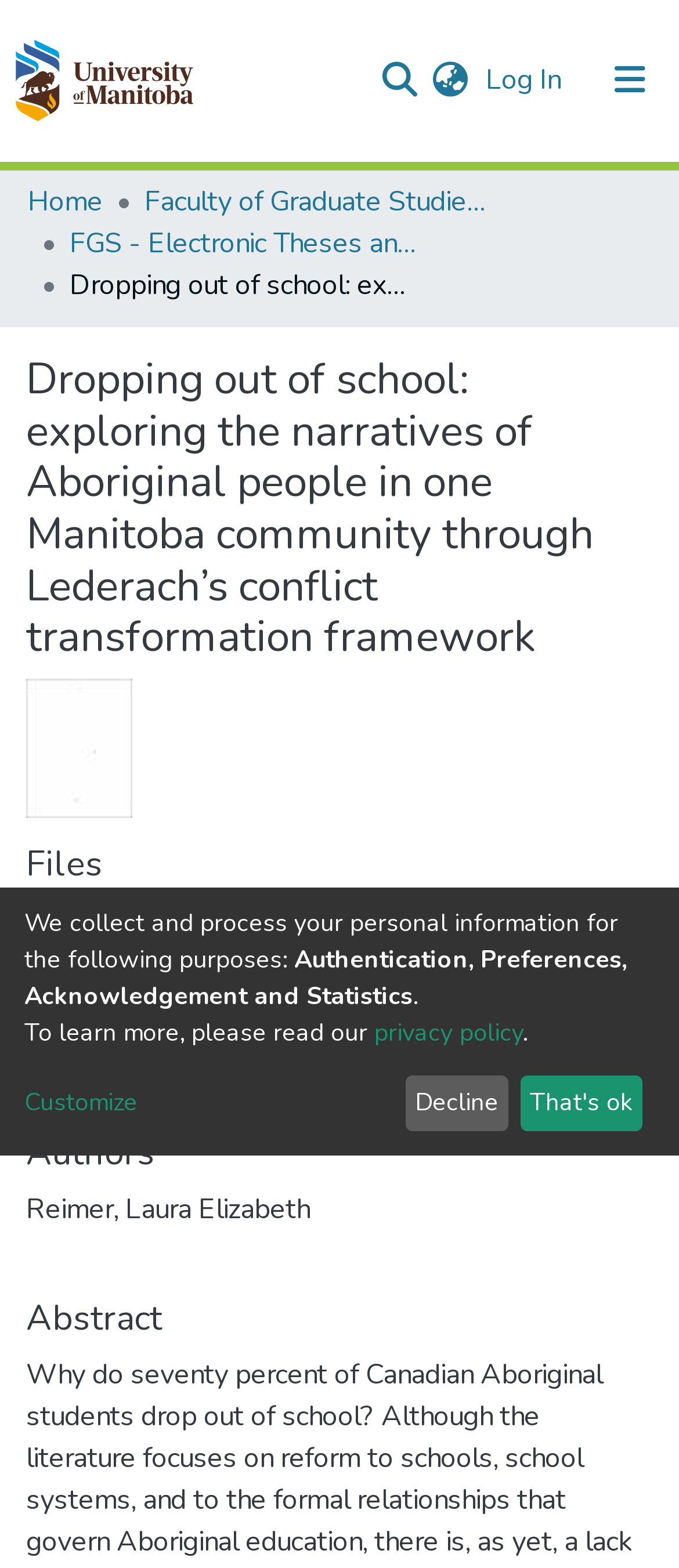Please reply with a single word or brief phrase to the question: 
What is the language switch button for?

Language switch